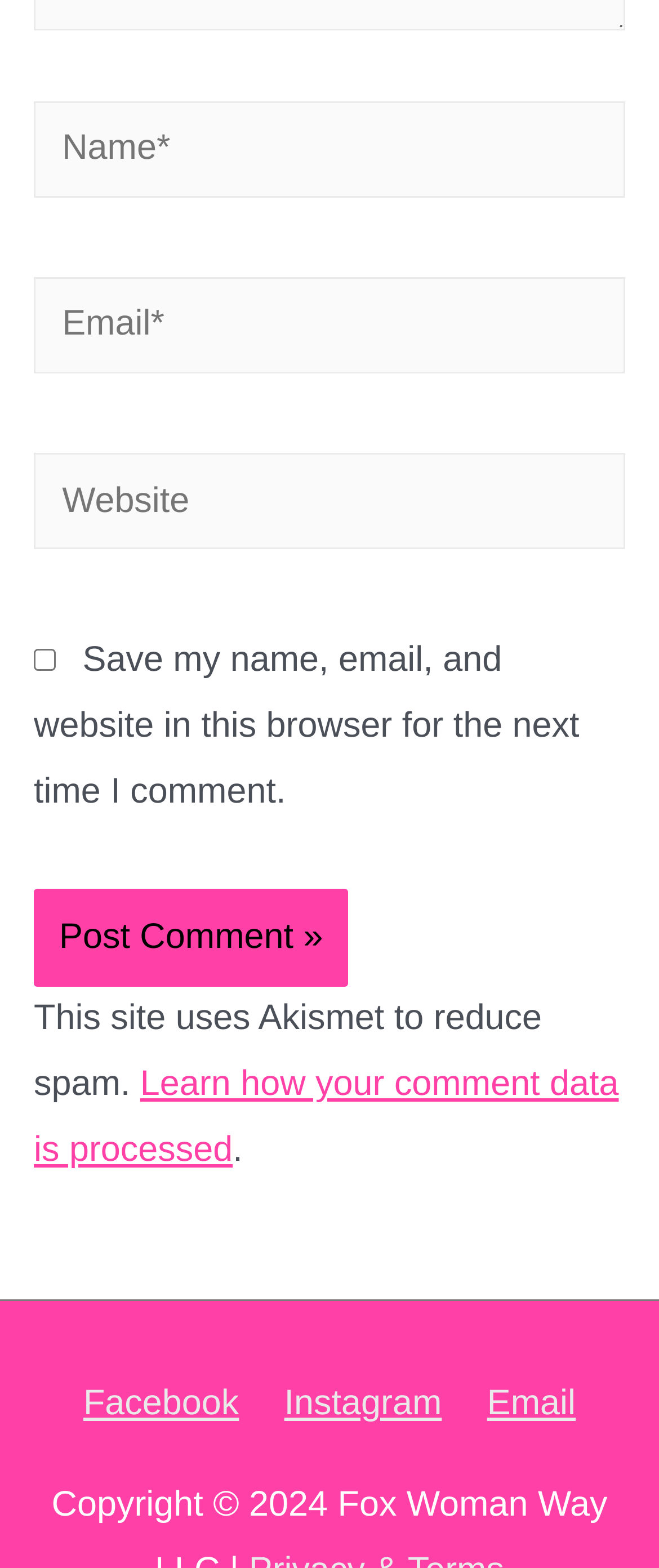Please identify the bounding box coordinates of the area that needs to be clicked to follow this instruction: "Save your comment information".

[0.051, 0.414, 0.085, 0.428]